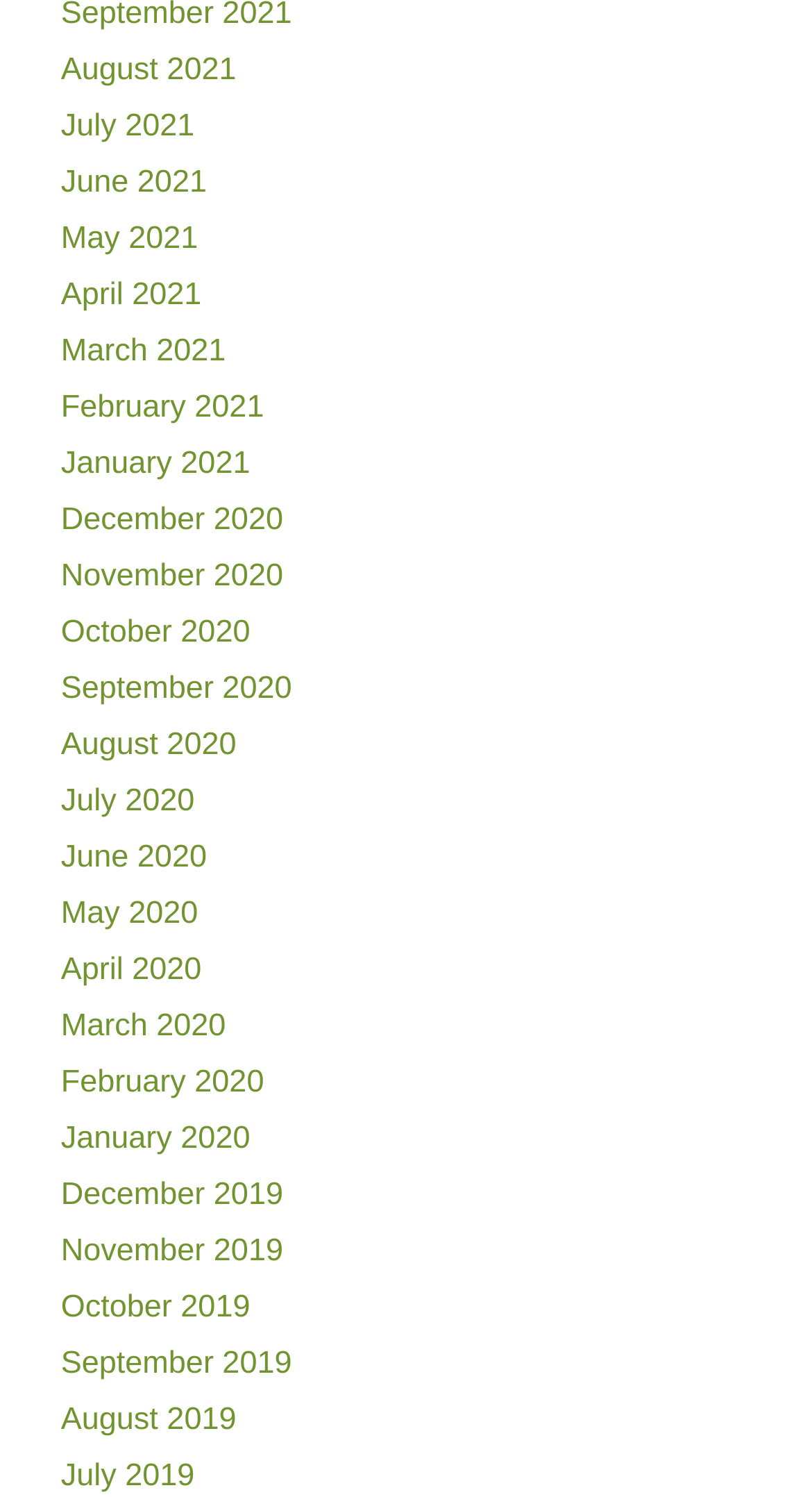Are the months listed in chronological order?
Answer the question with just one word or phrase using the image.

Yes